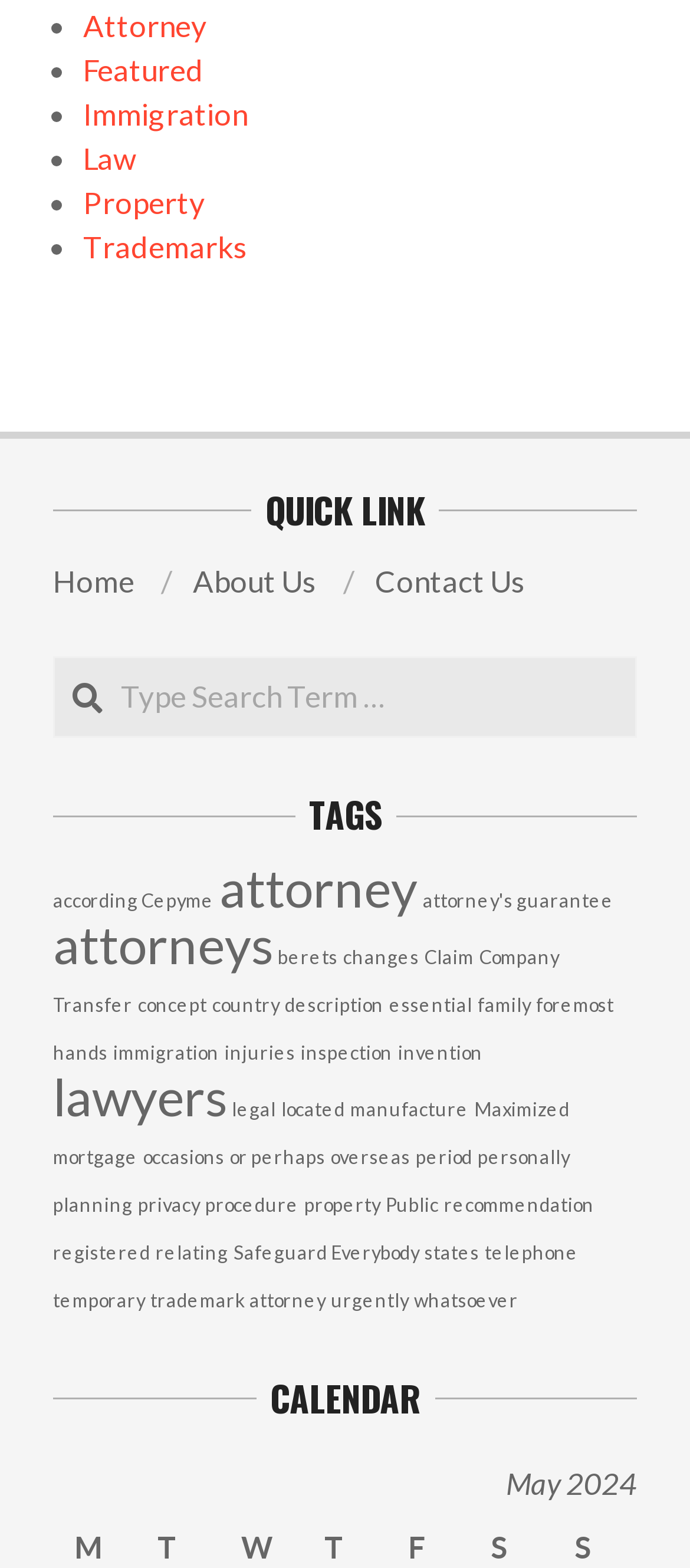Could you indicate the bounding box coordinates of the region to click in order to complete this instruction: "Go to About Us".

[0.279, 0.359, 0.459, 0.383]